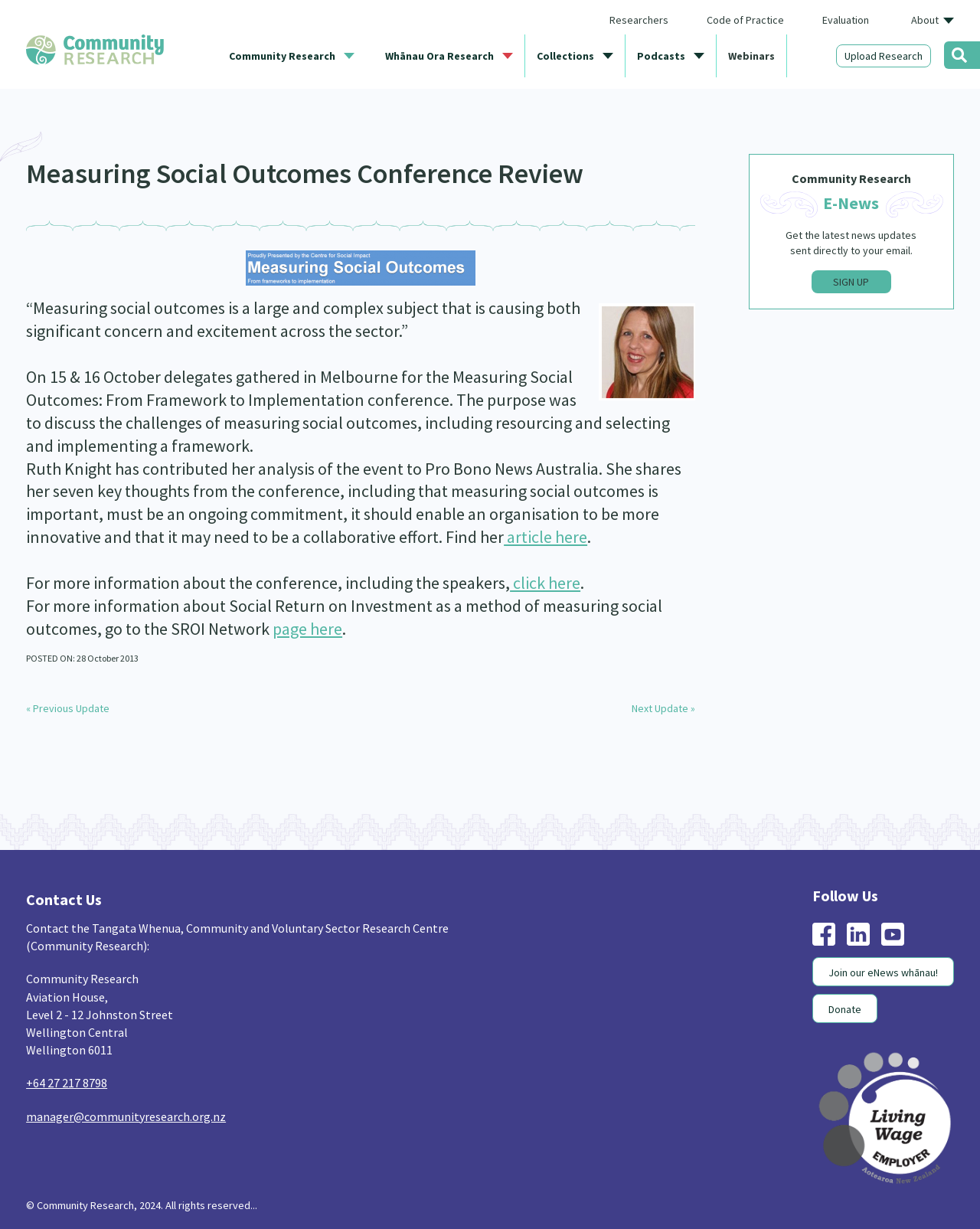Locate the bounding box coordinates of the clickable part needed for the task: "Upload Research".

[0.853, 0.036, 0.95, 0.055]